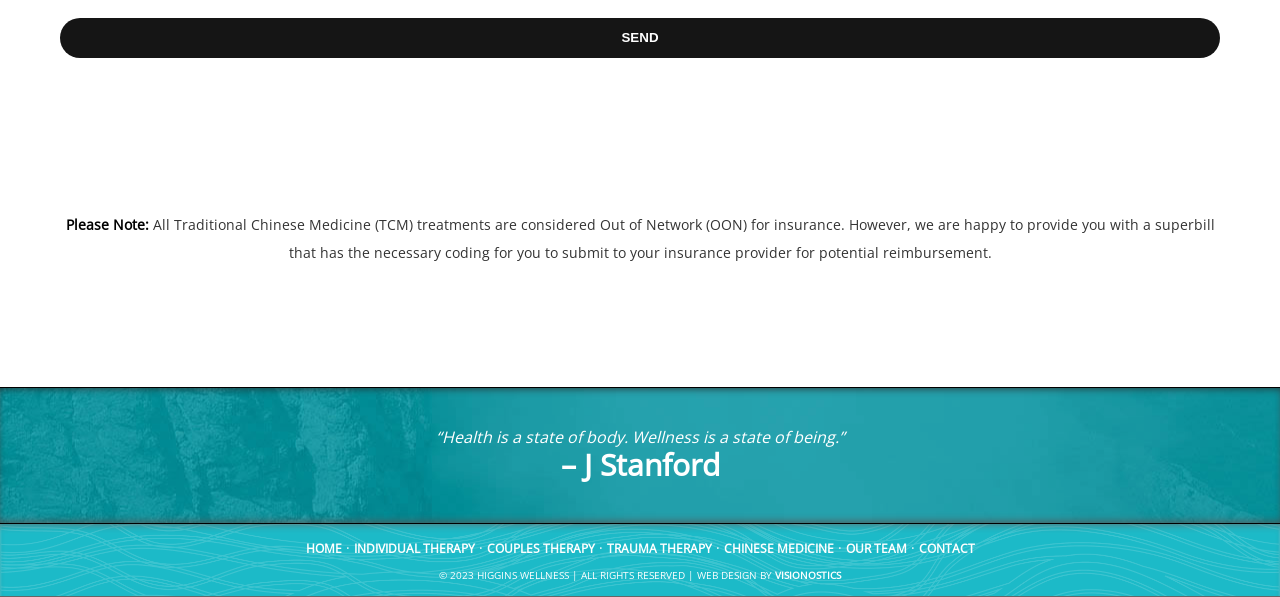Please locate the bounding box coordinates of the region I need to click to follow this instruction: "view INDIVIDUAL THERAPY".

[0.276, 0.905, 0.371, 0.934]